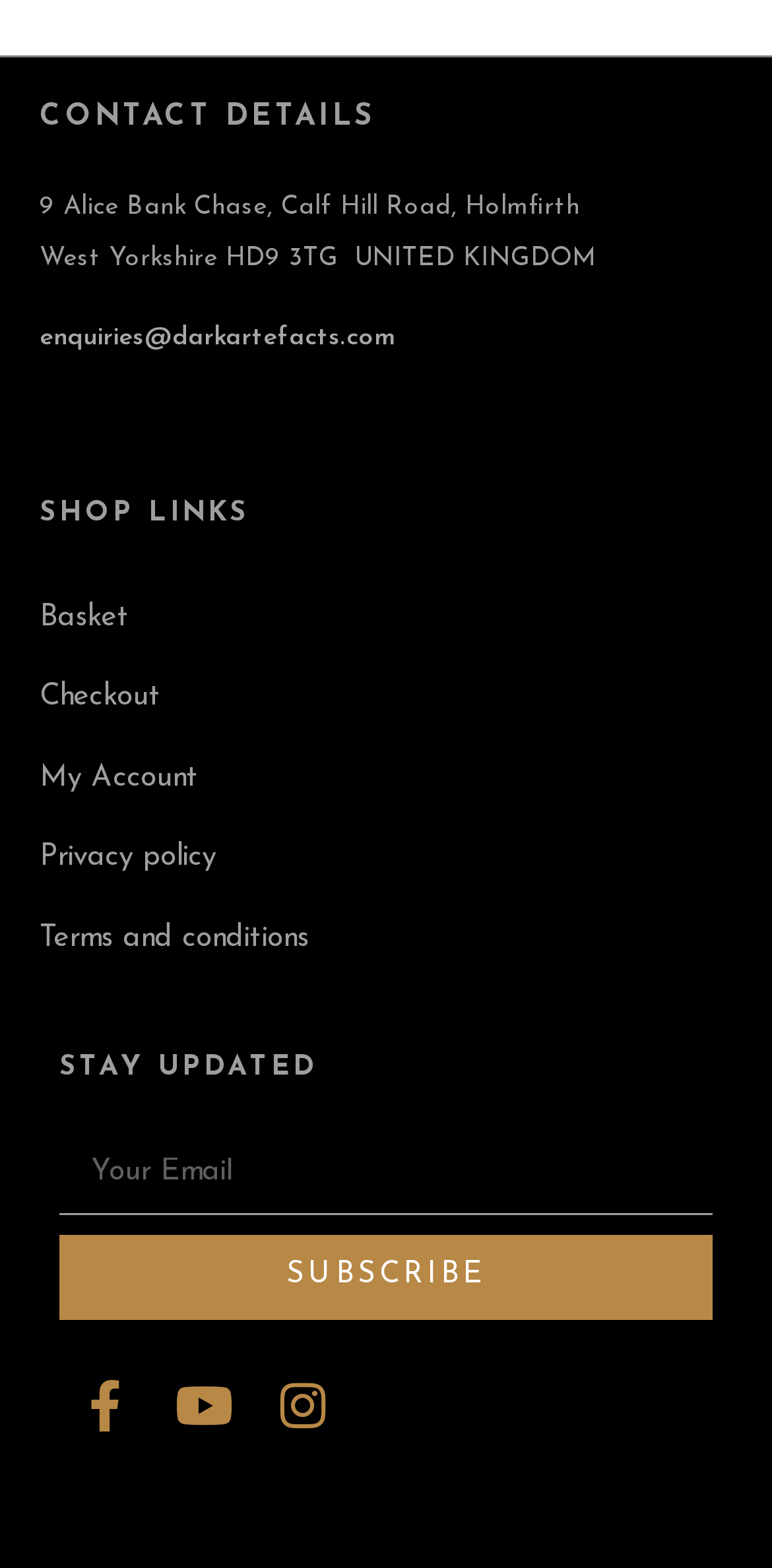What is the purpose of the textbox? Look at the image and give a one-word or short phrase answer.

To enter email for subscription